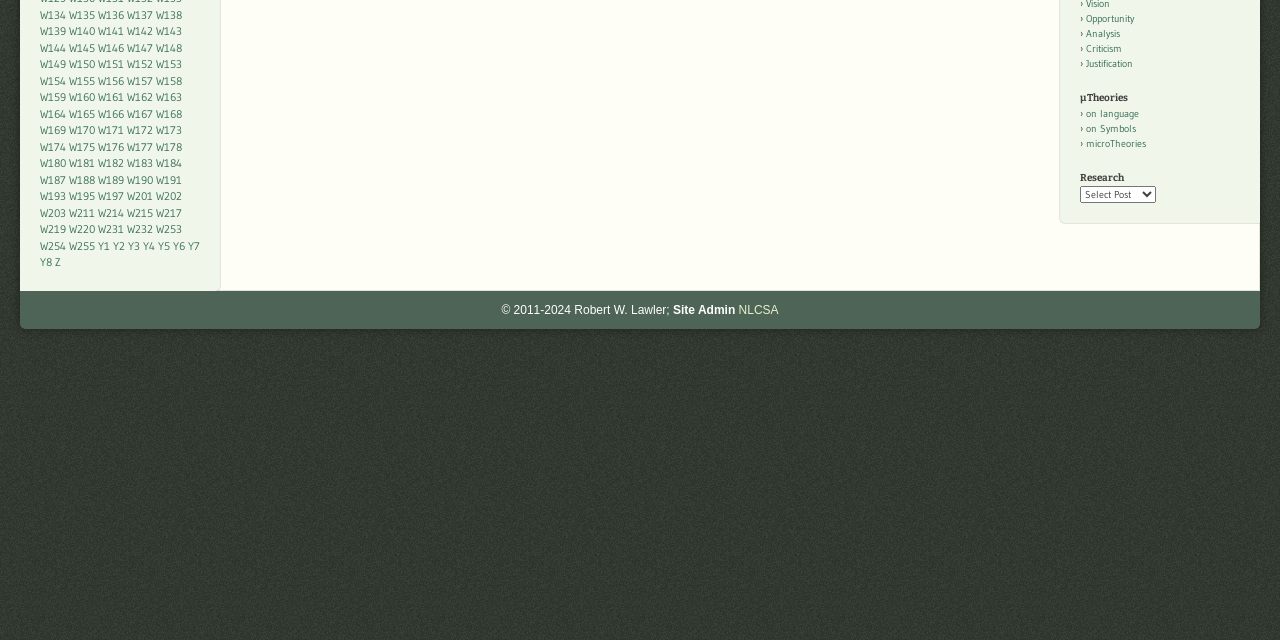Bounding box coordinates are specified in the format (top-left x, top-left y, bottom-right x, bottom-right y). All values are floating point numbers bounded between 0 and 1. Please provide the bounding box coordinate of the region this sentence describes: Justification

[0.848, 0.088, 0.885, 0.109]